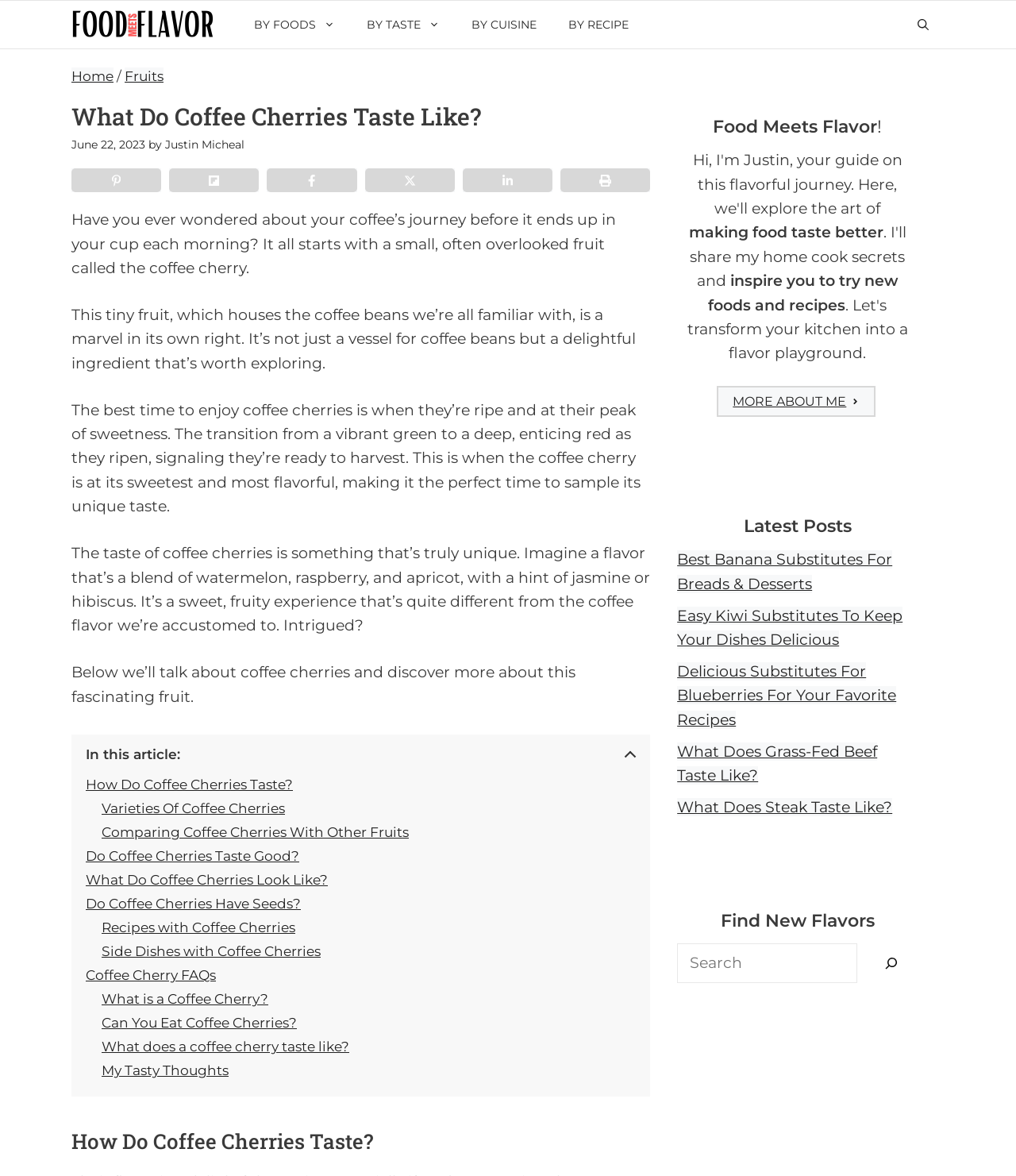Produce an elaborate caption capturing the essence of the webpage.

This webpage is about coffee cherries, offering a unique taste experience. At the top, there is a navigation bar with links to "FOOD meets FLAVOR", "BY FOODS", "BY TASTE", "BY CUISINE", and "BY RECIPE". On the right side of the navigation bar, there is a search bar. Below the navigation bar, there is a breadcrumbs section with links to "Home" and "Fruits". 

The main content of the webpage is divided into several sections. The first section has a heading "What Do Coffee Cherries Taste Like?" and provides an introduction to coffee cherries, describing their flavor and how they are often overlooked. The following sections discuss the taste of coffee cherries, varieties of coffee cherries, and how they compare to other fruits. There are also links to recipes and side dishes that use coffee cherries.

On the right side of the webpage, there are three complementary sections. The first section has a heading "Food Meets Flavor" and provides a brief description of the website's purpose. The second section has a heading "Latest Posts" and lists several recent articles on food-related topics. The third section has a heading "Find New Flavors" and provides a search bar to find new recipes and flavors.

Throughout the webpage, there are several images, including social media icons and a logo for "FOOD meets FLAVOR". The overall layout is clean and easy to navigate, with clear headings and concise text.